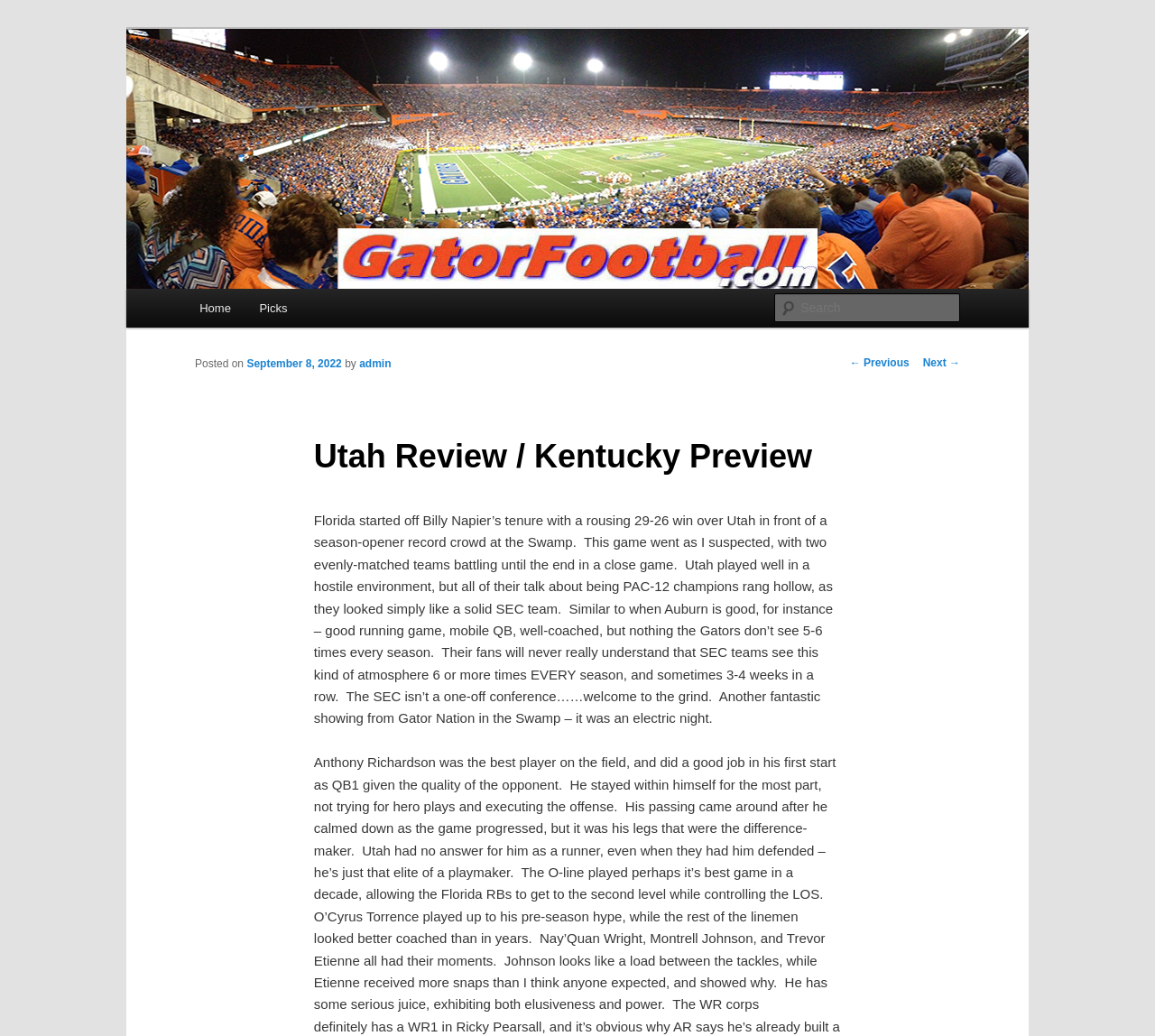What is the name of the stadium mentioned in the article?
Using the visual information, answer the question in a single word or phrase.

The Swamp